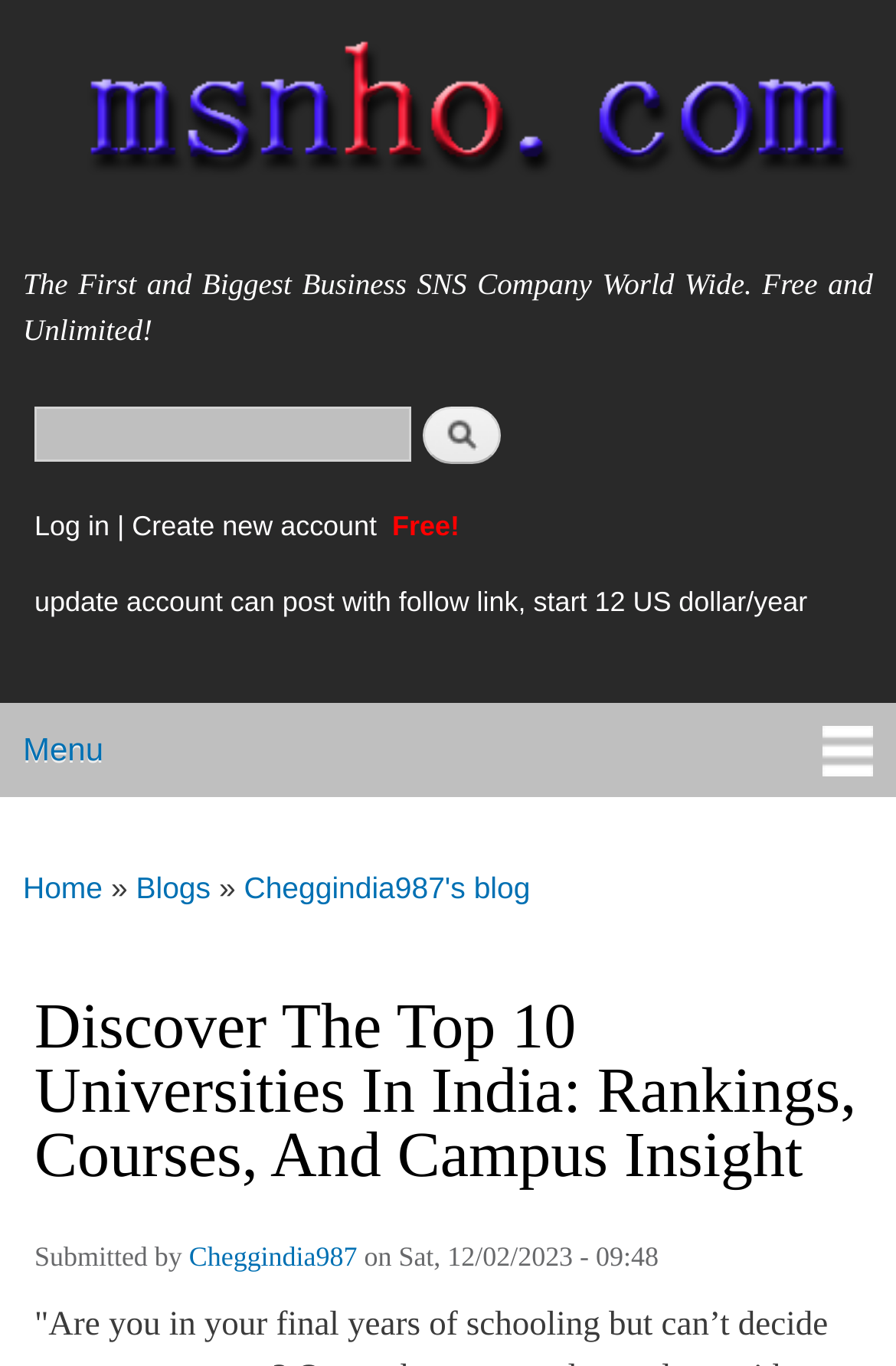Provide a brief response in the form of a single word or phrase:
What is the company's description?

The First and Biggest Business SNS Company